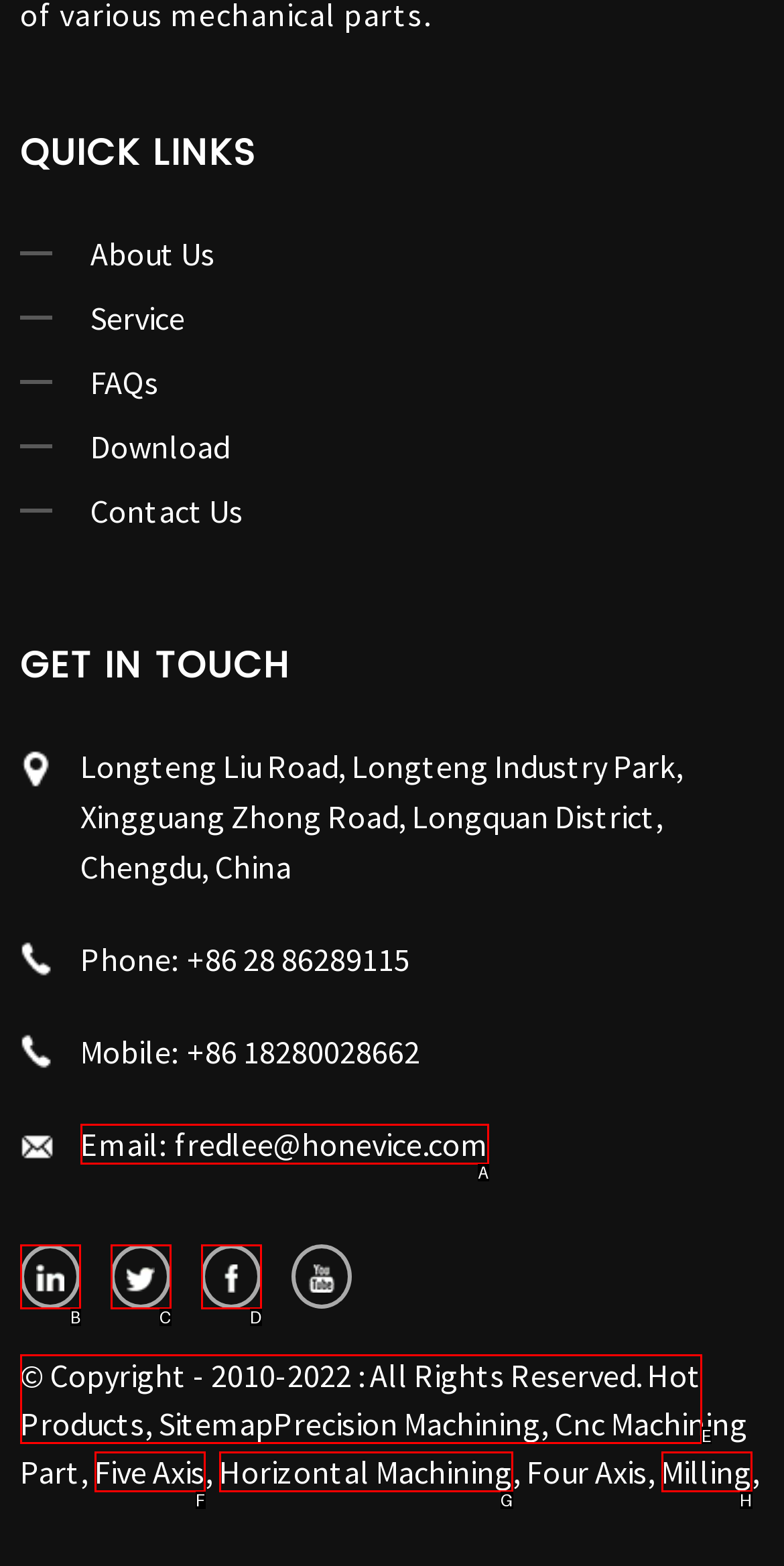Identify the letter of the UI element I need to click to carry out the following instruction: Check Hot Products

E